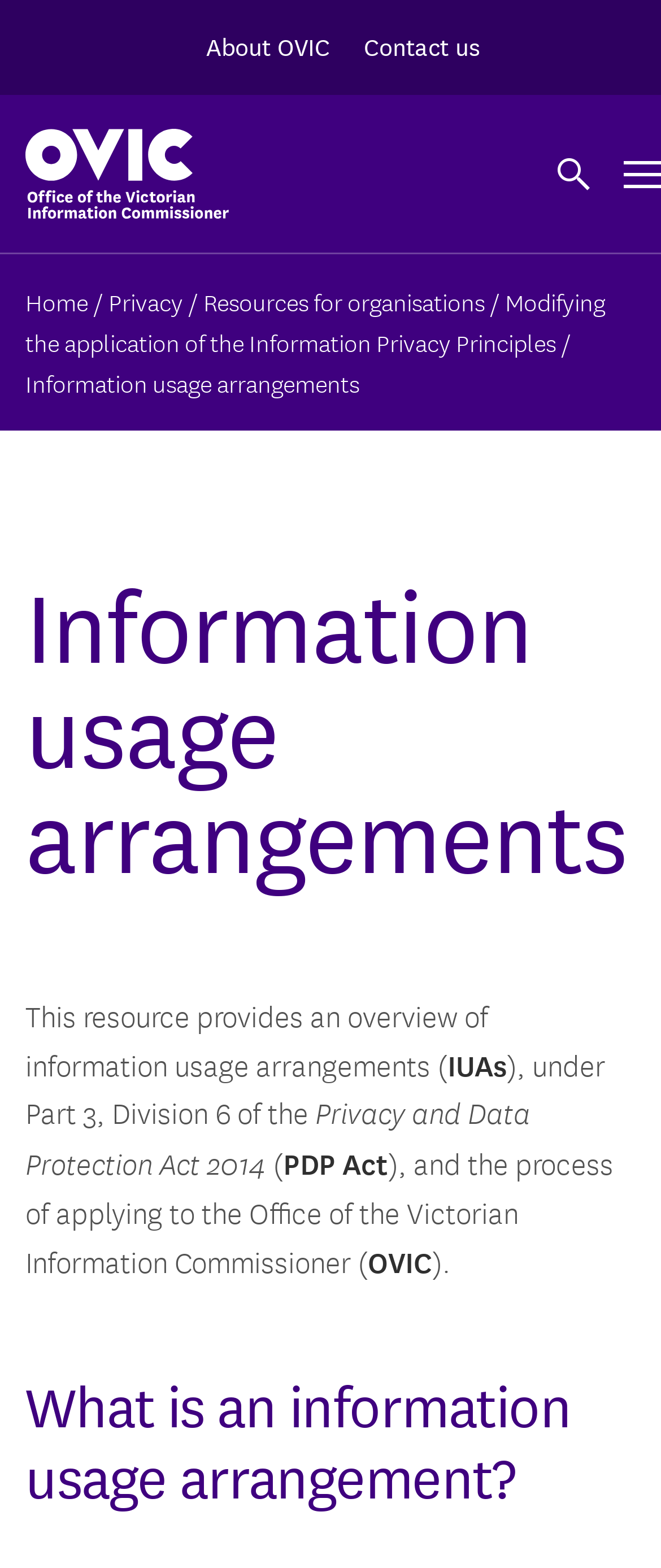Please specify the bounding box coordinates of the region to click in order to perform the following instruction: "Click on Home".

[0.038, 0.181, 0.133, 0.204]